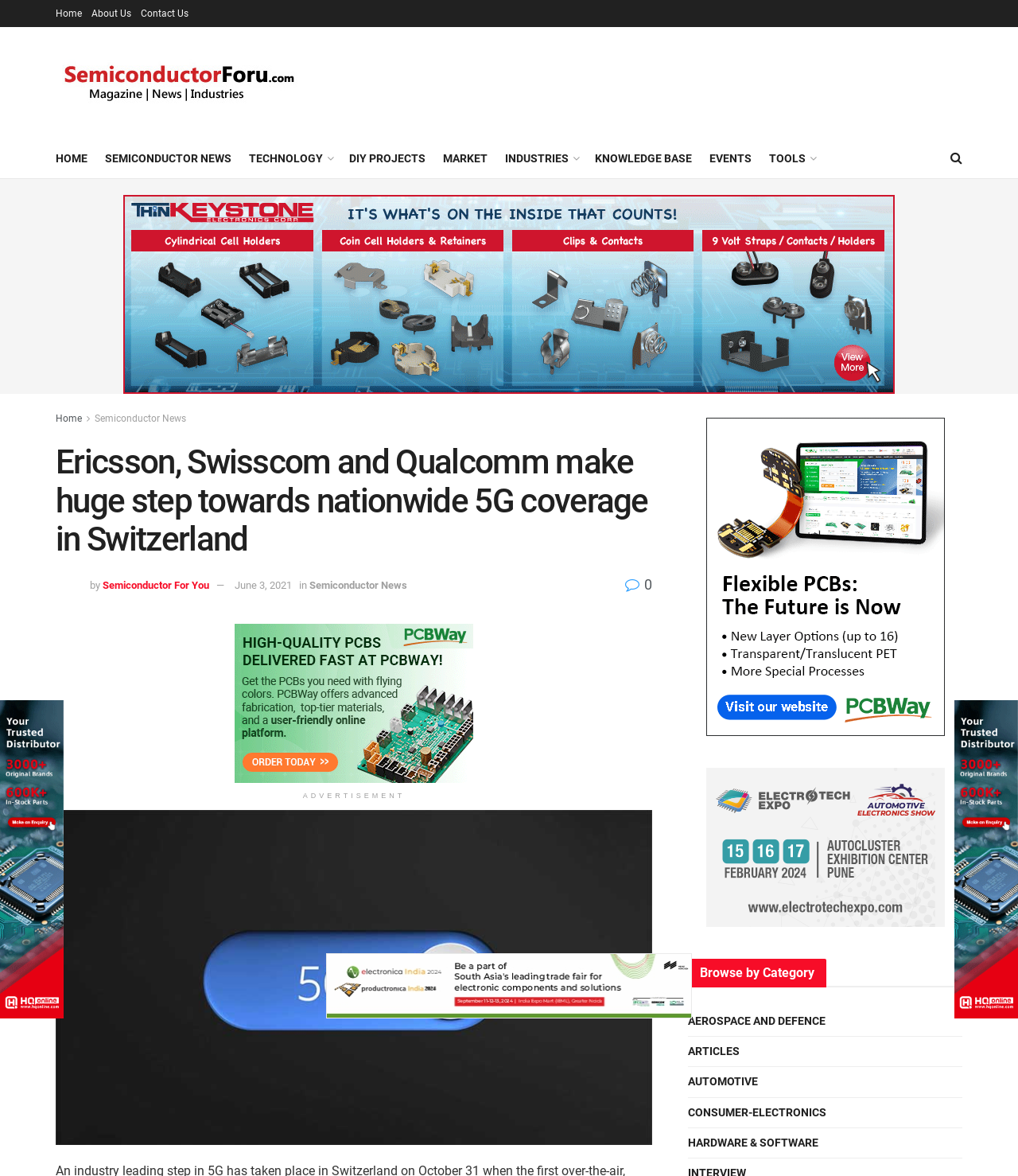Find the bounding box coordinates for the HTML element specified by: "Aerospace and Defence".

[0.676, 0.86, 0.811, 0.877]